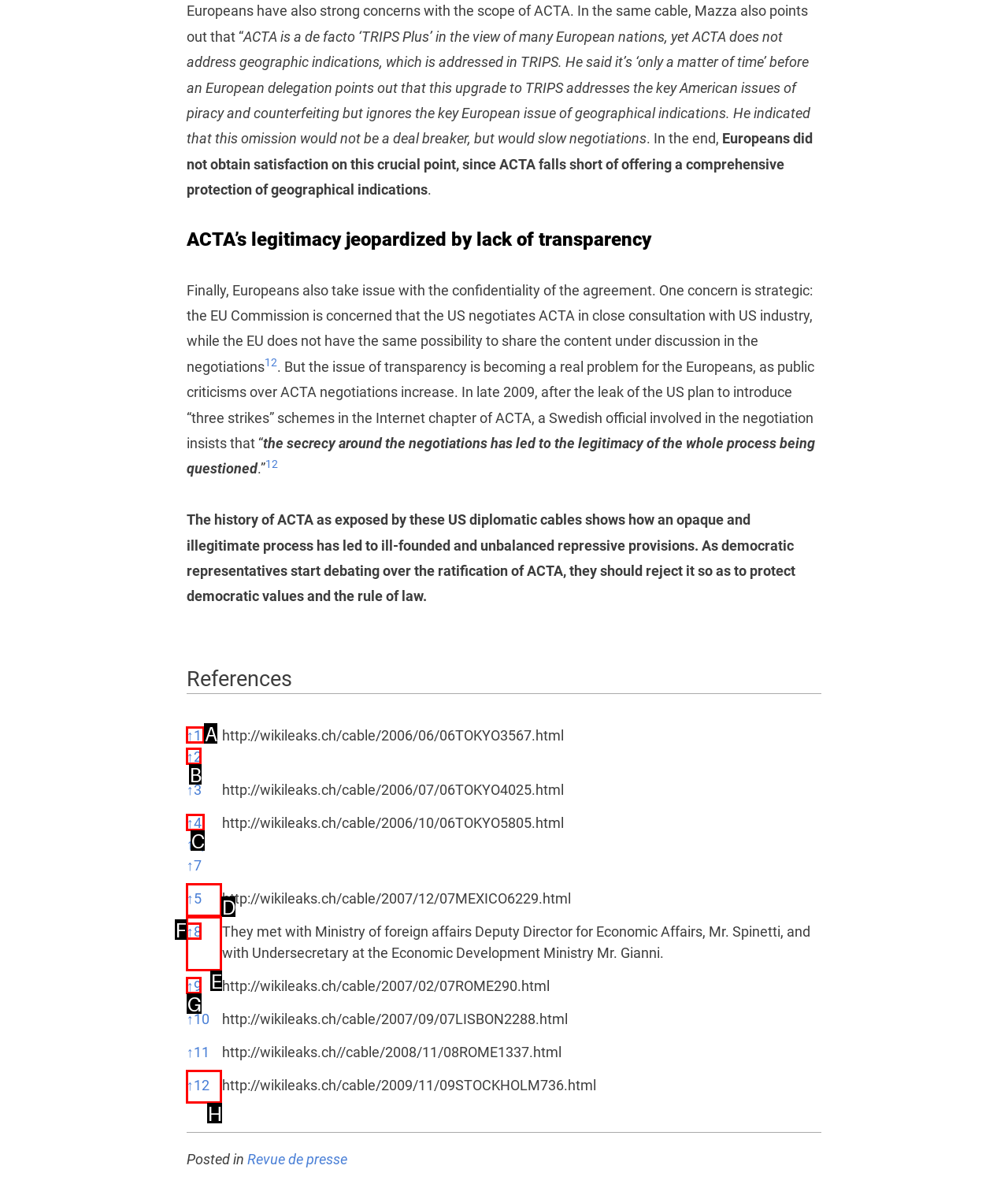Determine the letter of the UI element that will complete the task: Click the '↑1' link
Reply with the corresponding letter.

A